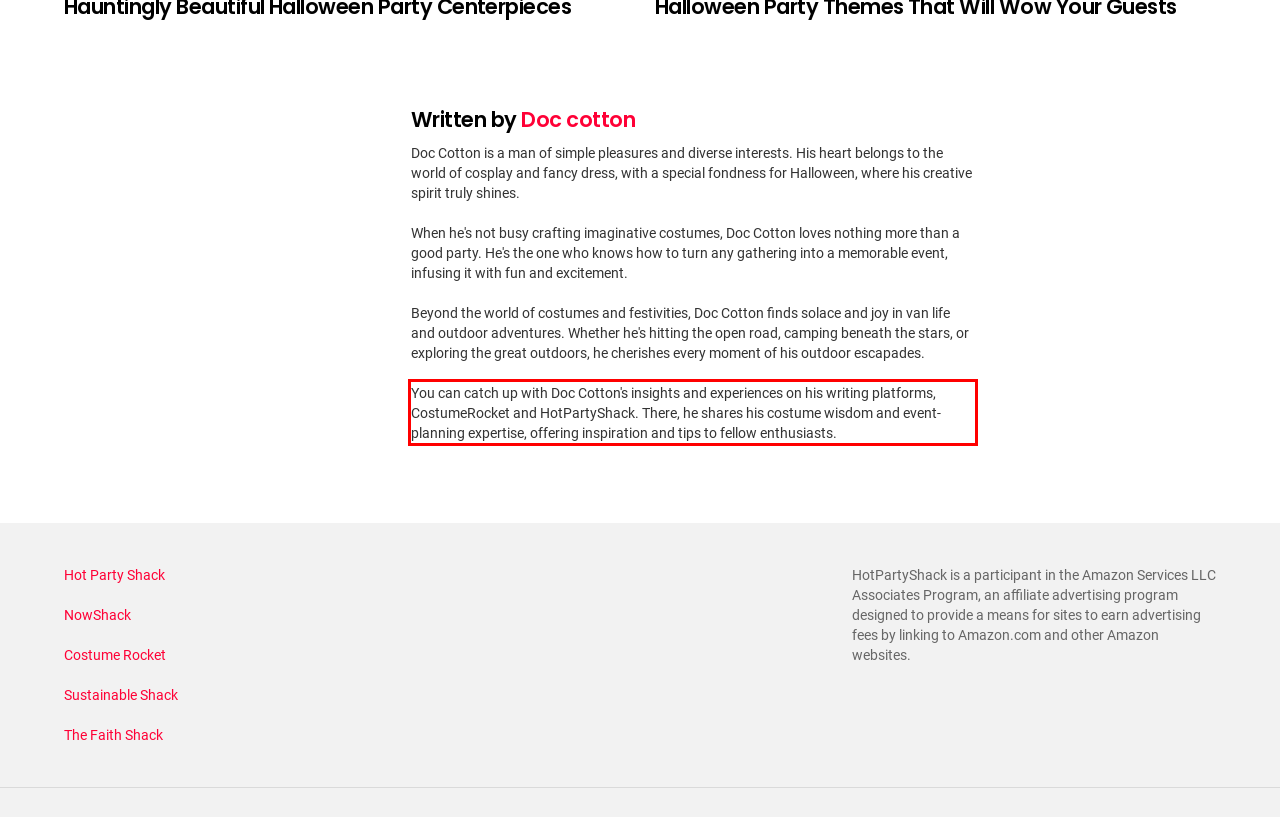You have a screenshot of a webpage with a red bounding box. Identify and extract the text content located inside the red bounding box.

You can catch up with Doc Cotton's insights and experiences on his writing platforms, CostumeRocket and HotPartyShack. There, he shares his costume wisdom and event-planning expertise, offering inspiration and tips to fellow enthusiasts.